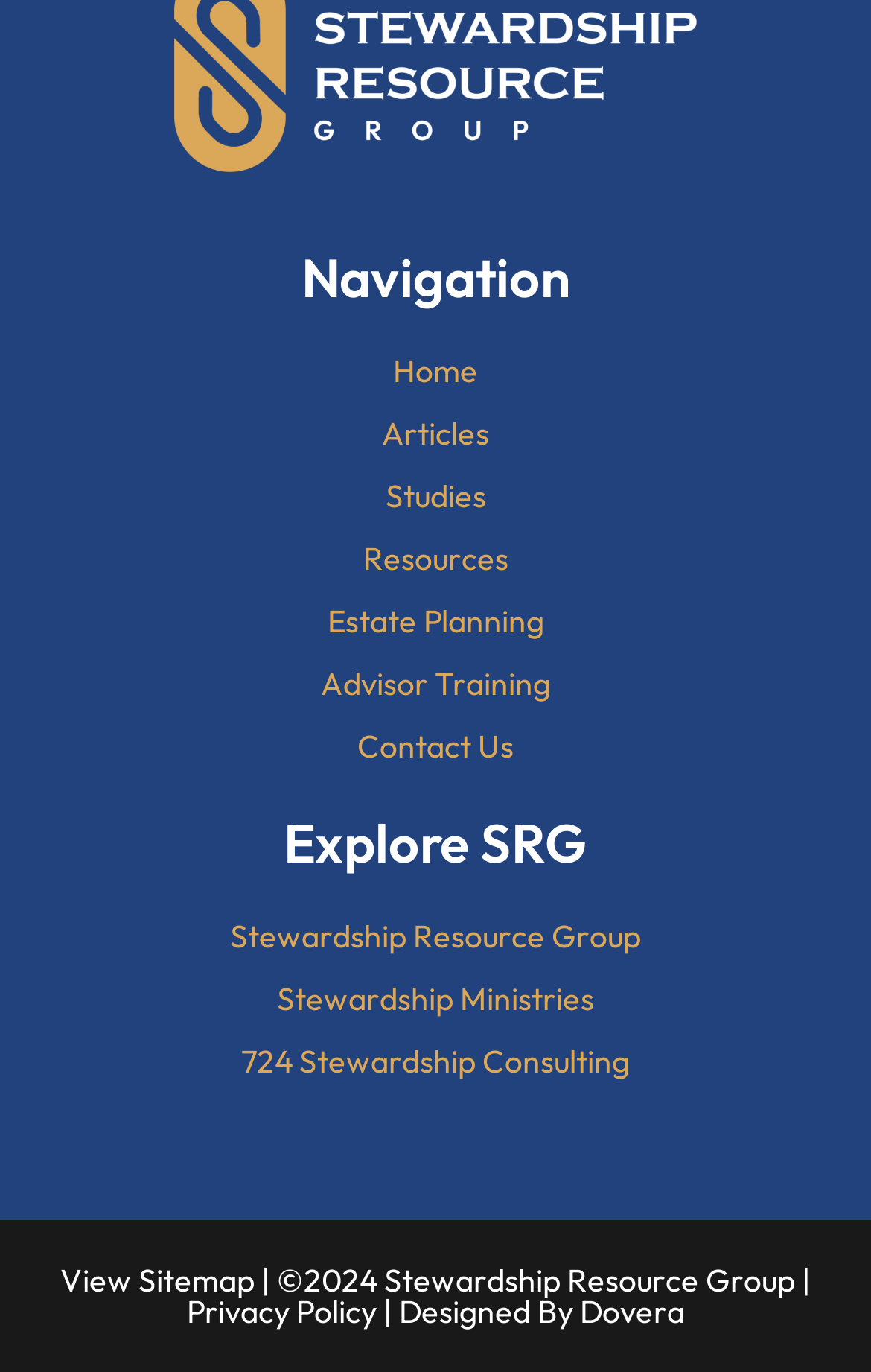Locate the bounding box coordinates of the clickable region necessary to complete the following instruction: "view sitemap". Provide the coordinates in the format of four float numbers between 0 and 1, i.e., [left, top, right, bottom].

[0.069, 0.918, 0.292, 0.948]